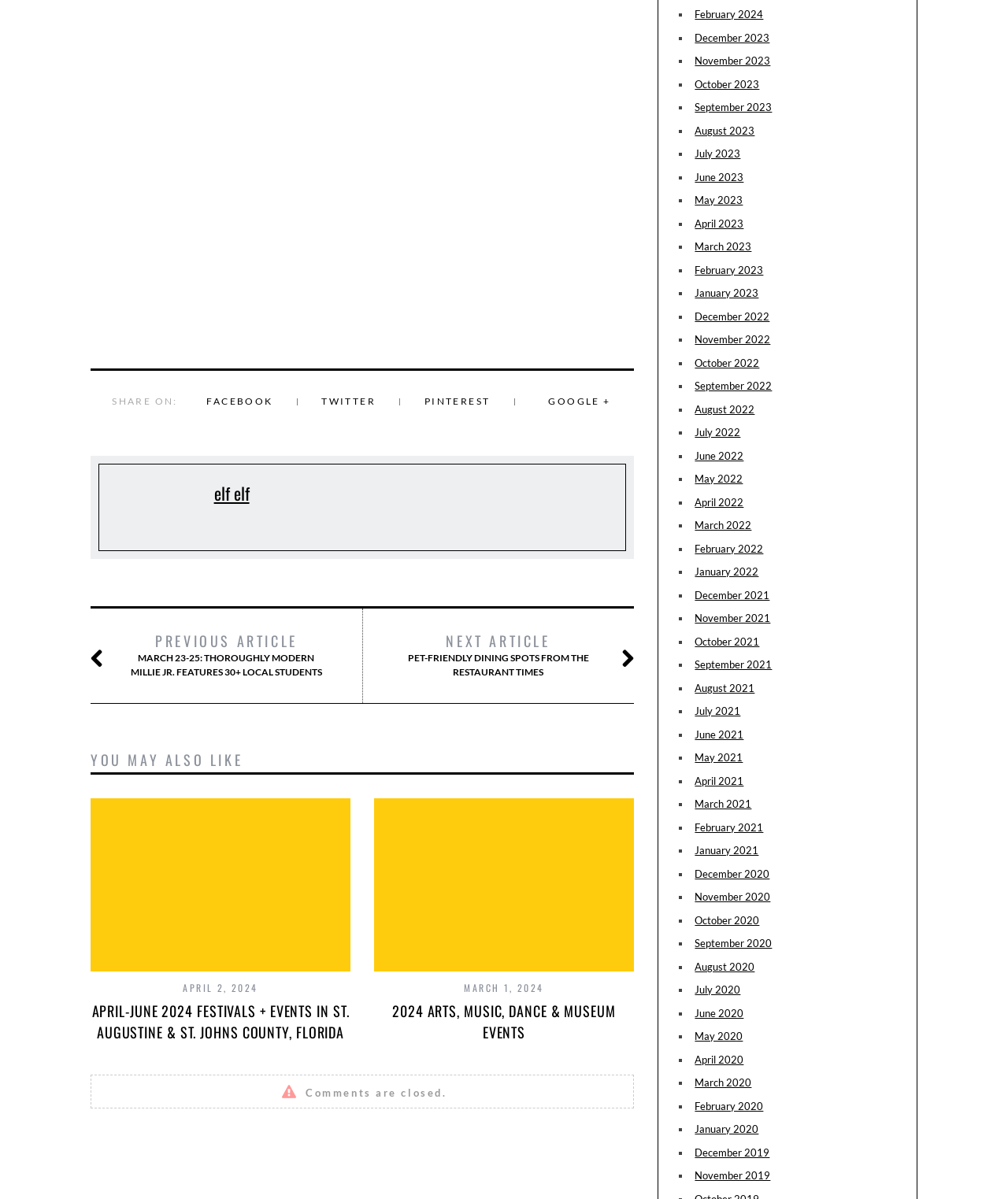Bounding box coordinates are given in the format (top-left x, top-left y, bottom-right x, bottom-right y). All values should be floating point numbers between 0 and 1. Provide the bounding box coordinate for the UI element described as: Facebook

[0.205, 0.33, 0.271, 0.339]